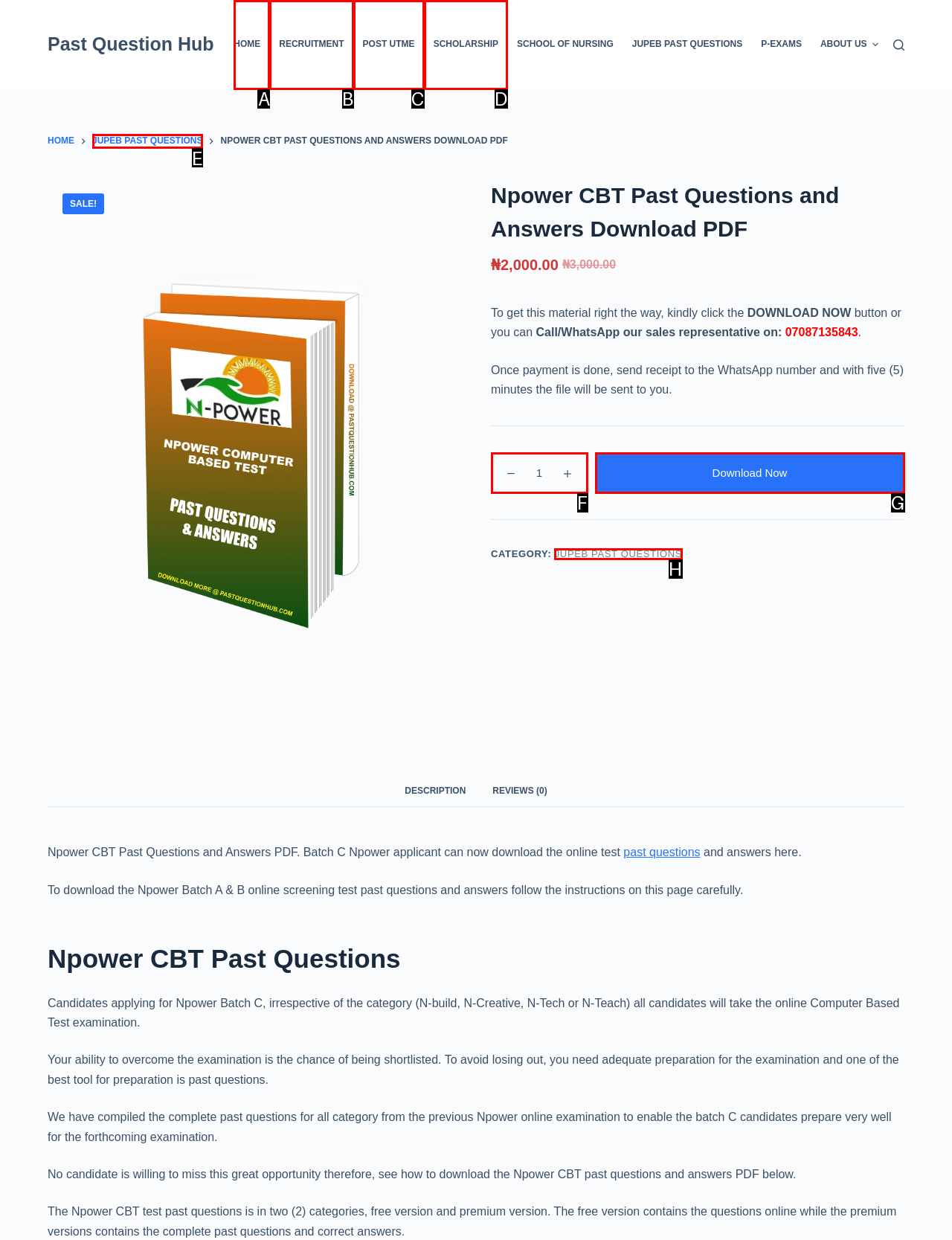Choose the letter of the UI element necessary for this task: Click the 'DOWNLOAD NOW' button
Answer with the correct letter.

G